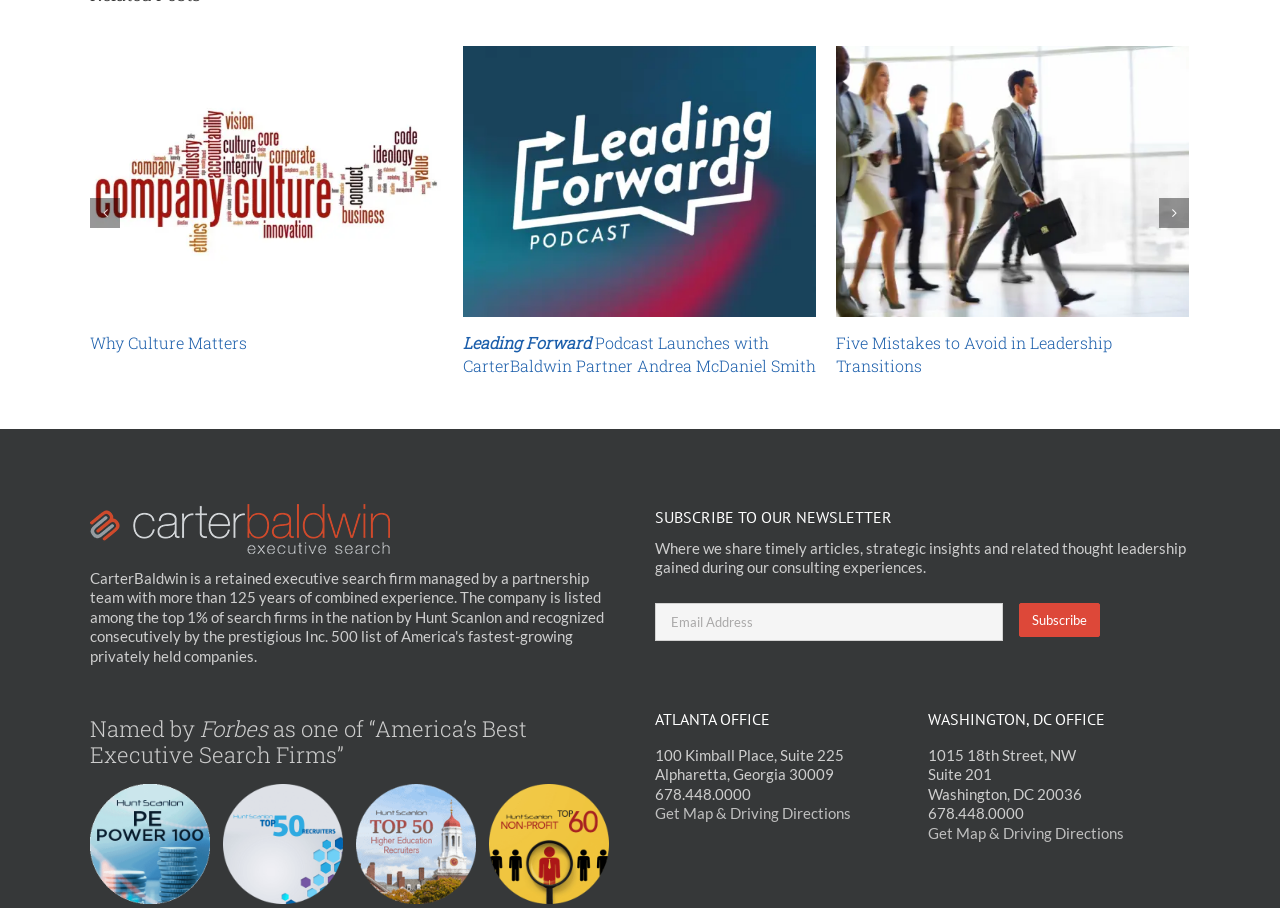Find the bounding box coordinates for the element that must be clicked to complete the instruction: "Click on the 'Previous' button". The coordinates should be four float numbers between 0 and 1, indicated as [left, top, right, bottom].

[0.07, 0.219, 0.094, 0.252]